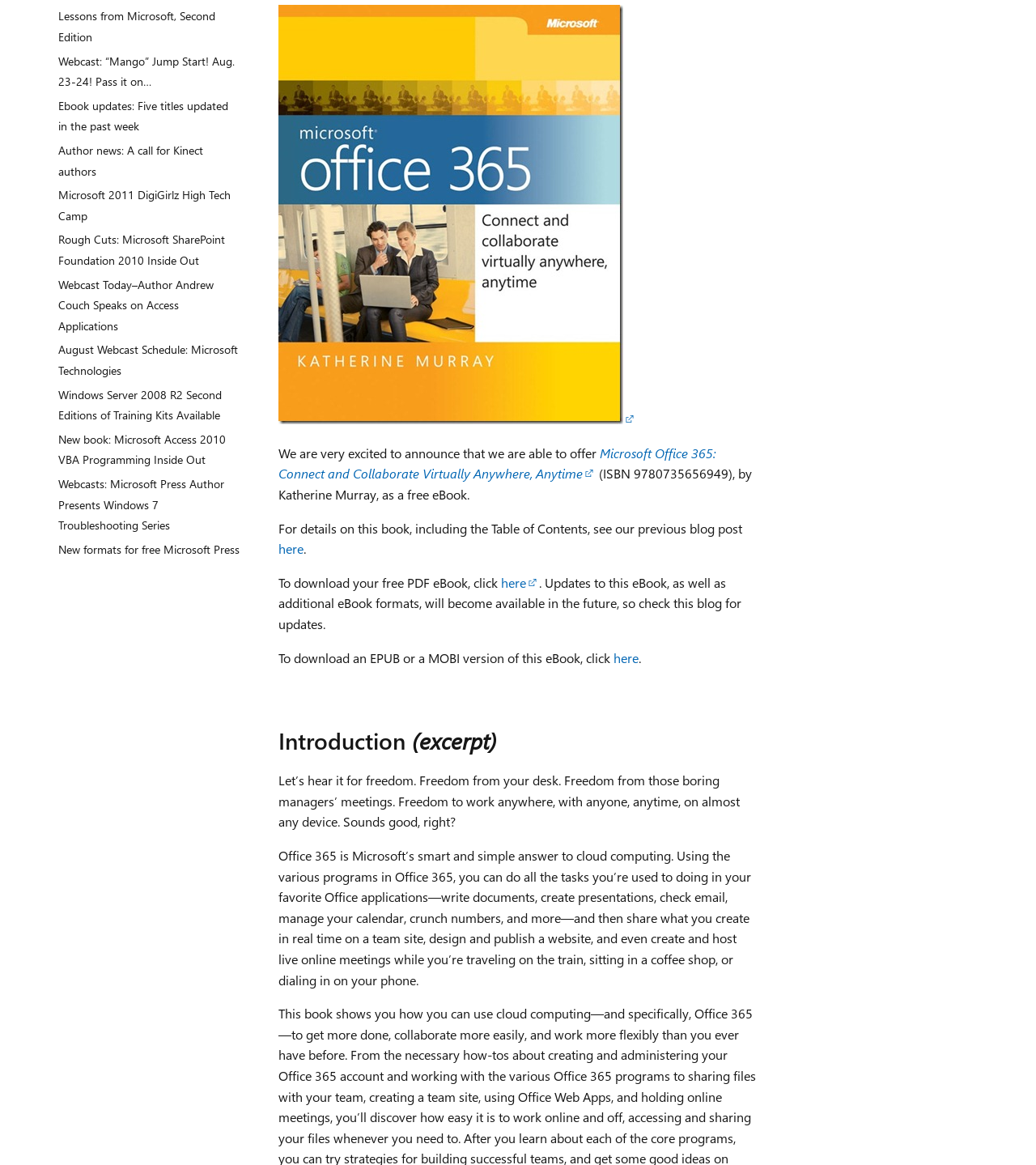Bounding box coordinates are specified in the format (top-left x, top-left y, bottom-right x, bottom-right y). All values are floating point numbers bounded between 0 and 1. Please provide the bounding box coordinate of the region this sentence describes: here

[0.484, 0.493, 0.52, 0.507]